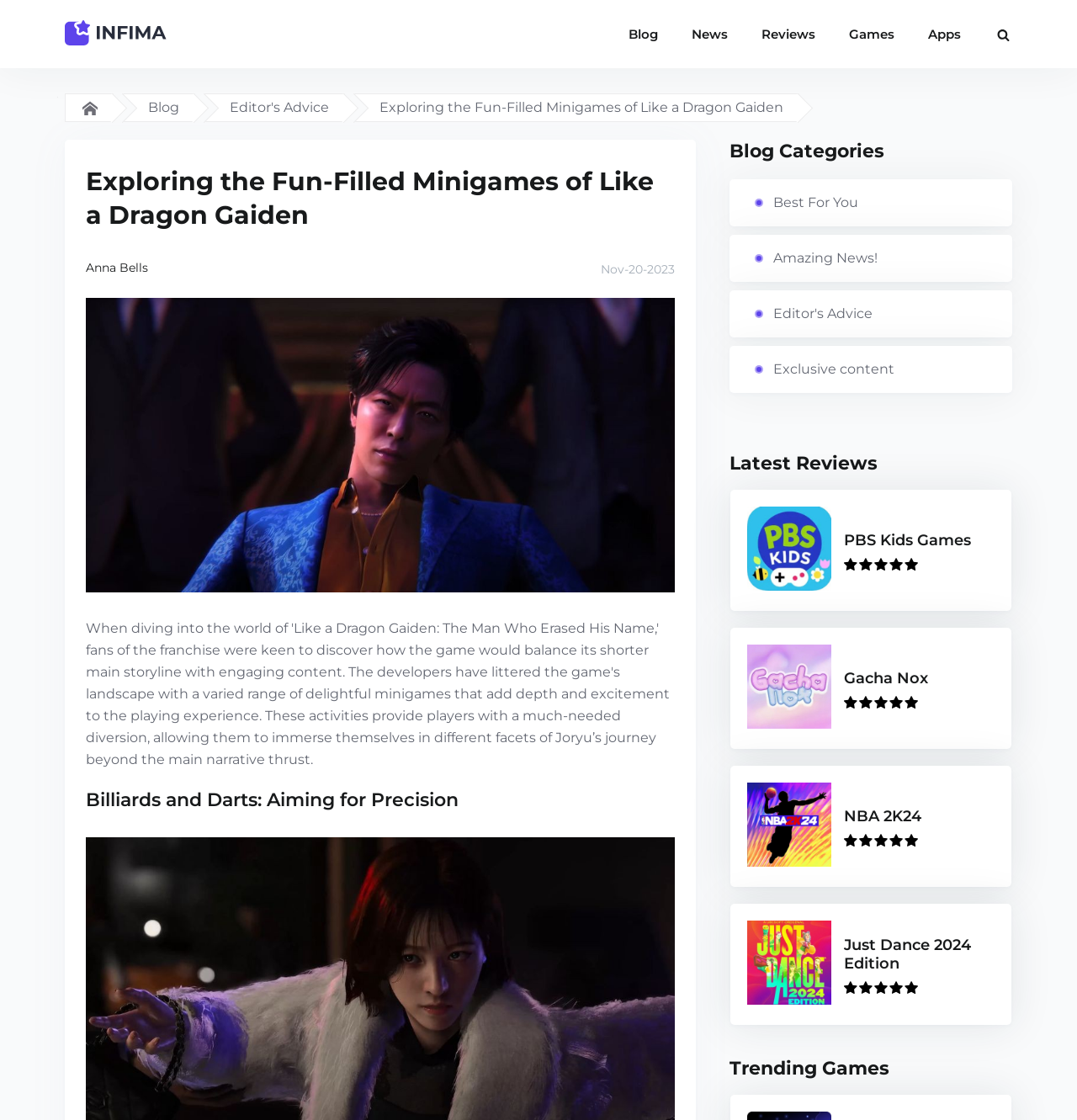Find and generate the main title of the webpage.

Exploring the Fun-Filled Minigames of Like a Dragon Gaiden